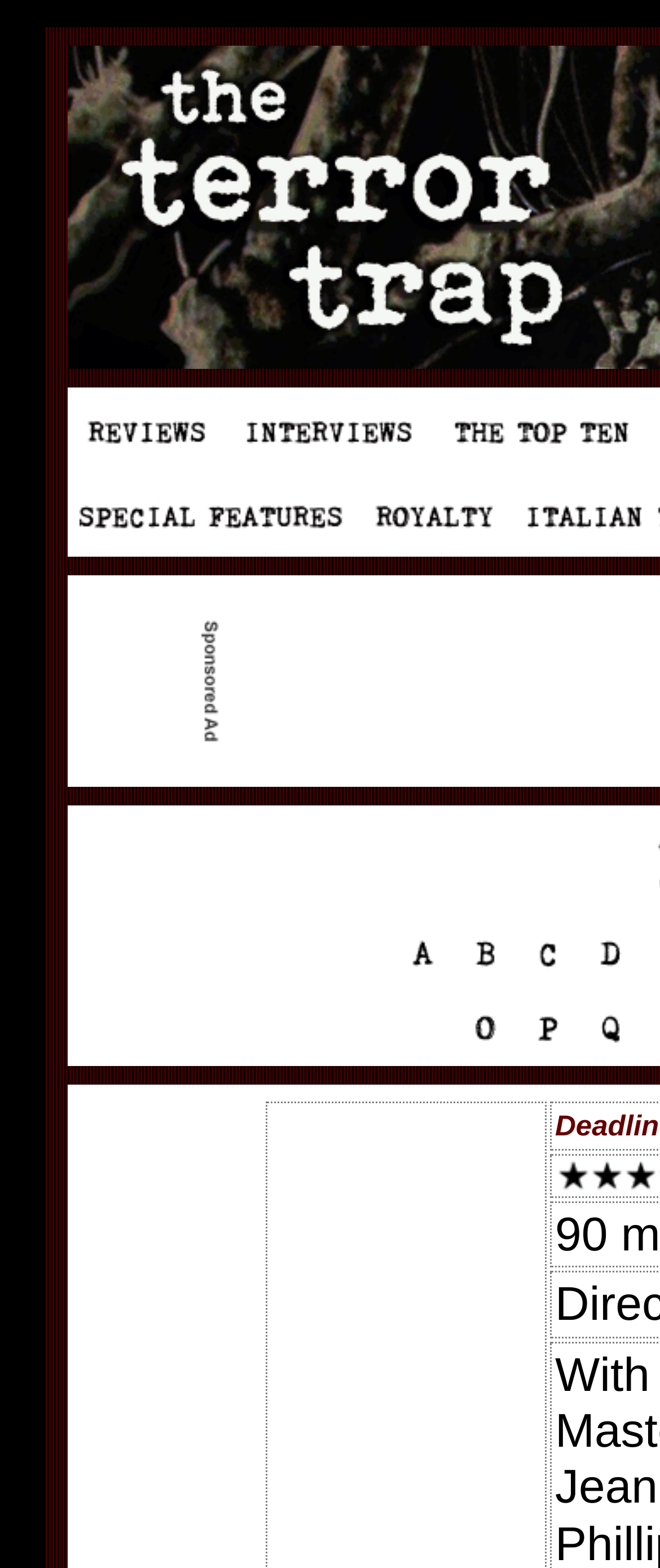Find the bounding box coordinates for the HTML element described as: "name="image40"". The coordinates should consist of four float values between 0 and 1, i.e., [left, top, right, bottom].

[0.877, 0.618, 0.972, 0.637]